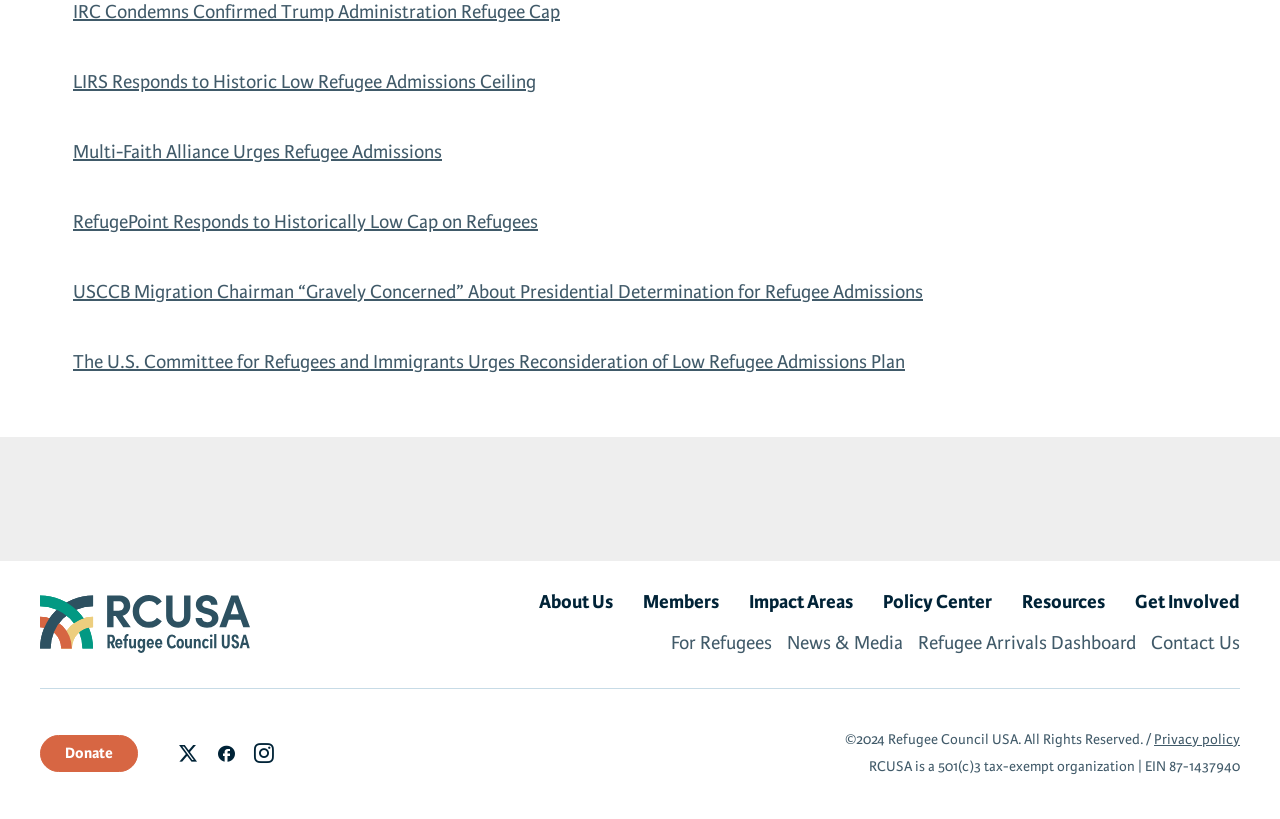Specify the bounding box coordinates of the region I need to click to perform the following instruction: "Click Refugee Council USA Logo". The coordinates must be four float numbers in the range of 0 to 1, i.e., [left, top, right, bottom].

[0.031, 0.731, 0.195, 0.758]